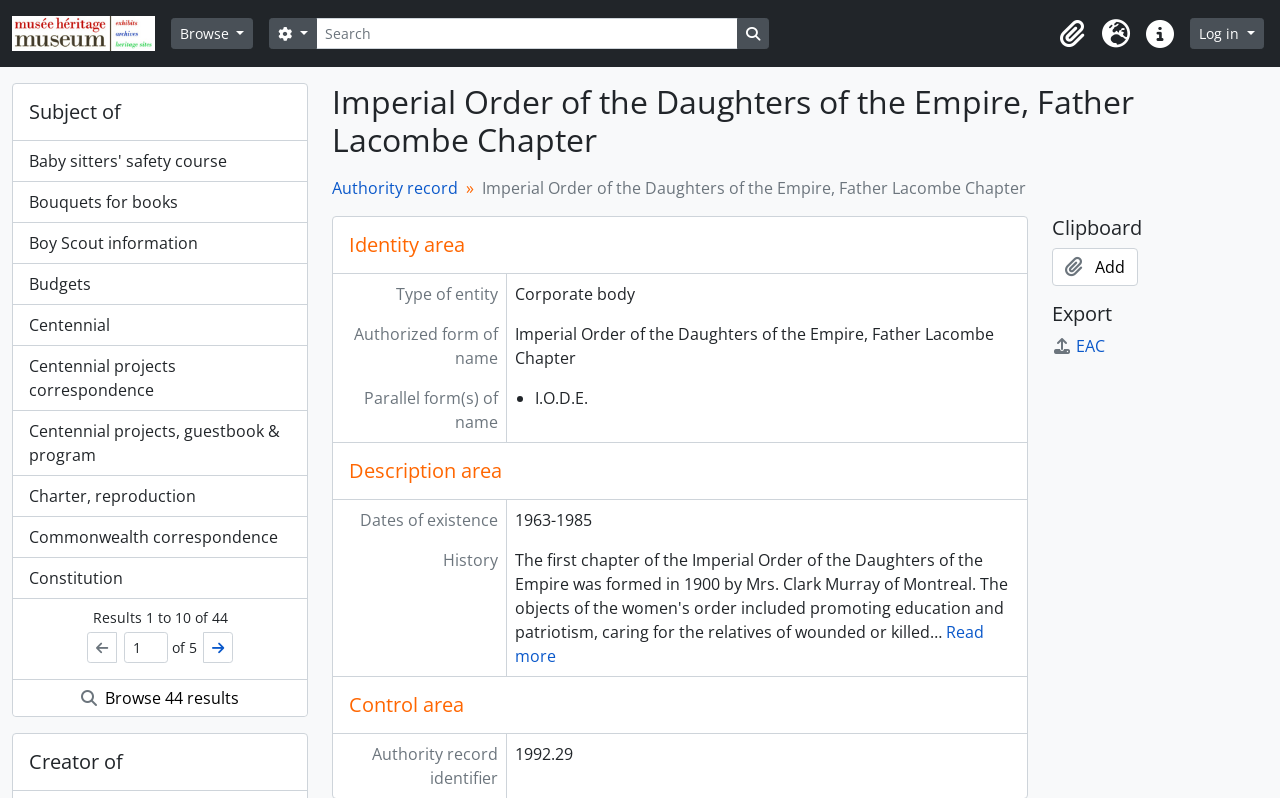Respond with a single word or short phrase to the following question: 
What is the type of entity?

Corporate body